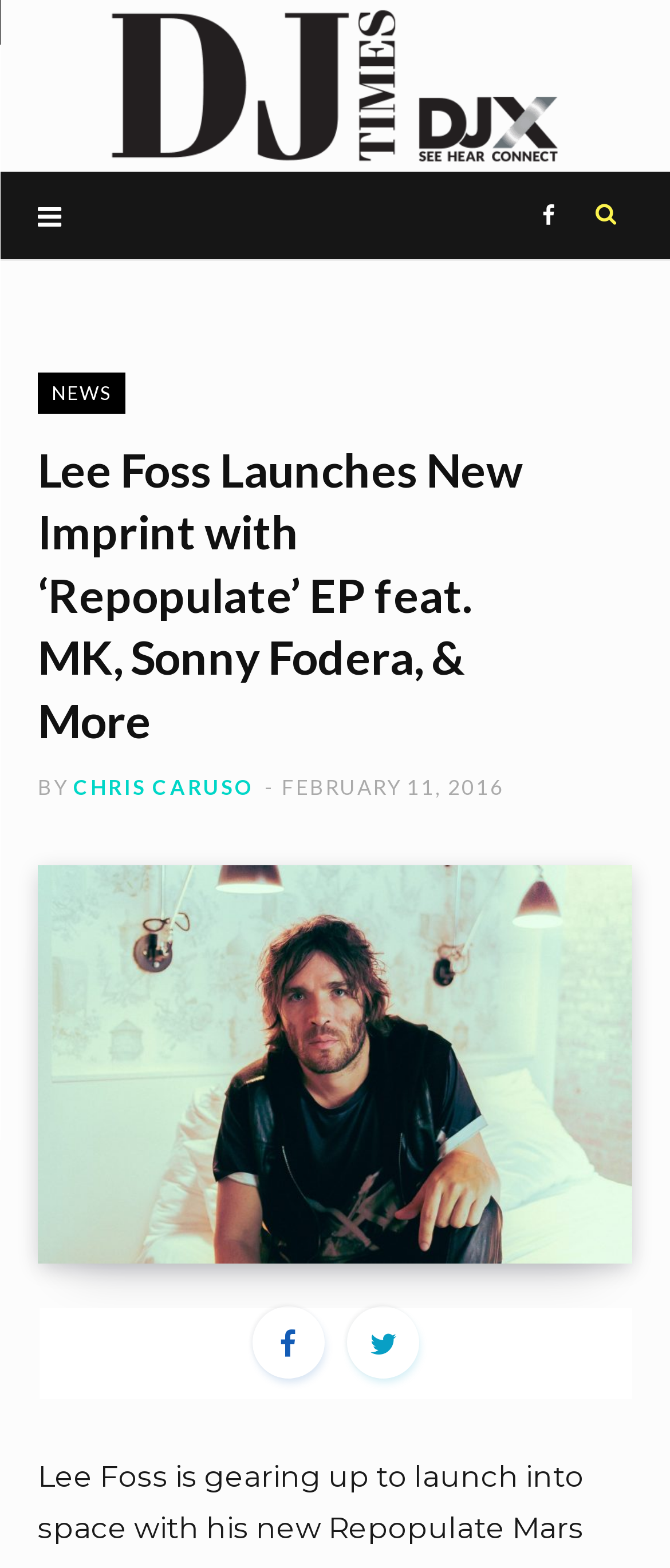What is the name of the DJ featured in the main article?
Please give a well-detailed answer to the question.

The main article's heading is 'Lee Foss Launches New Imprint with ‘Repopulate’ EP feat. MK, Sonny Fodera, & More', which indicates that Lee Foss is the DJ featured in the main article.